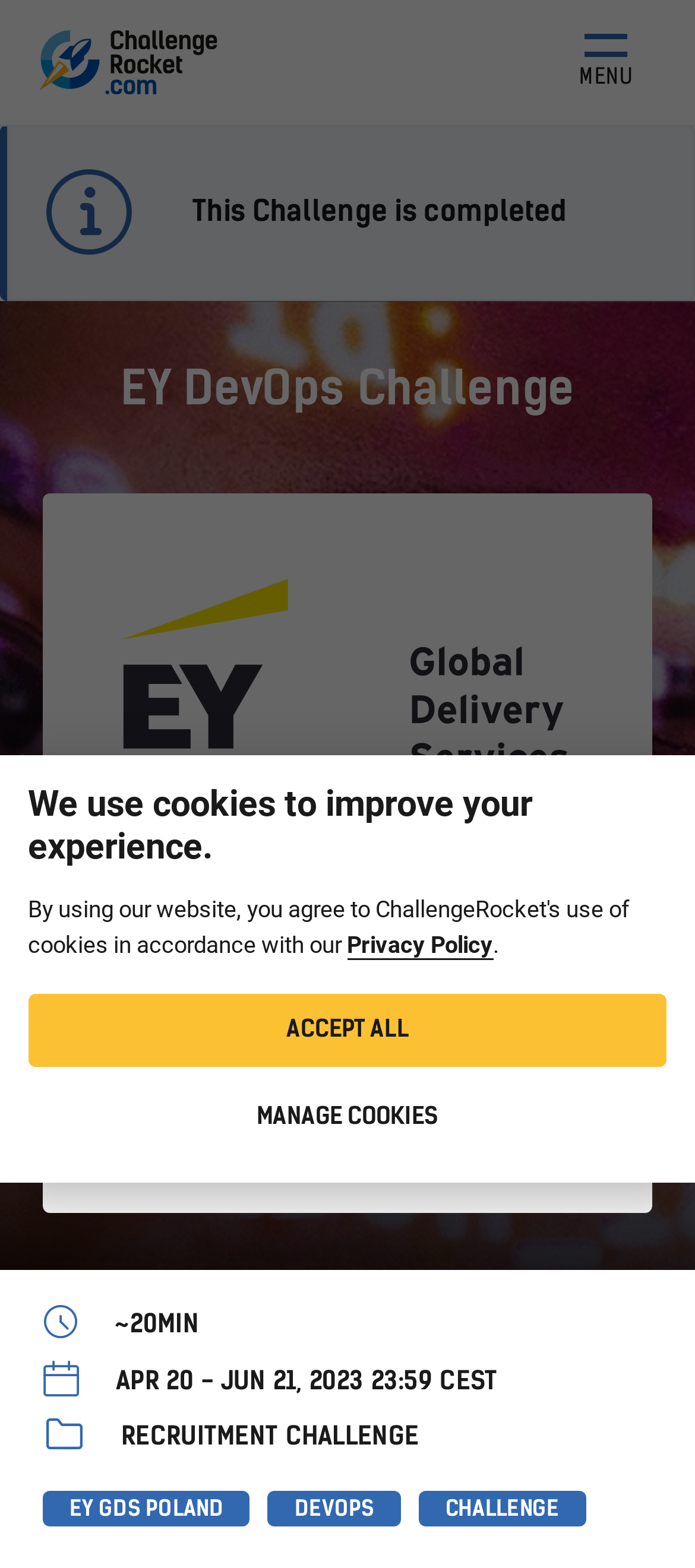Please respond to the question using a single word or phrase:
What is the name of the company hosting the challenge?

EY GDS POLAND